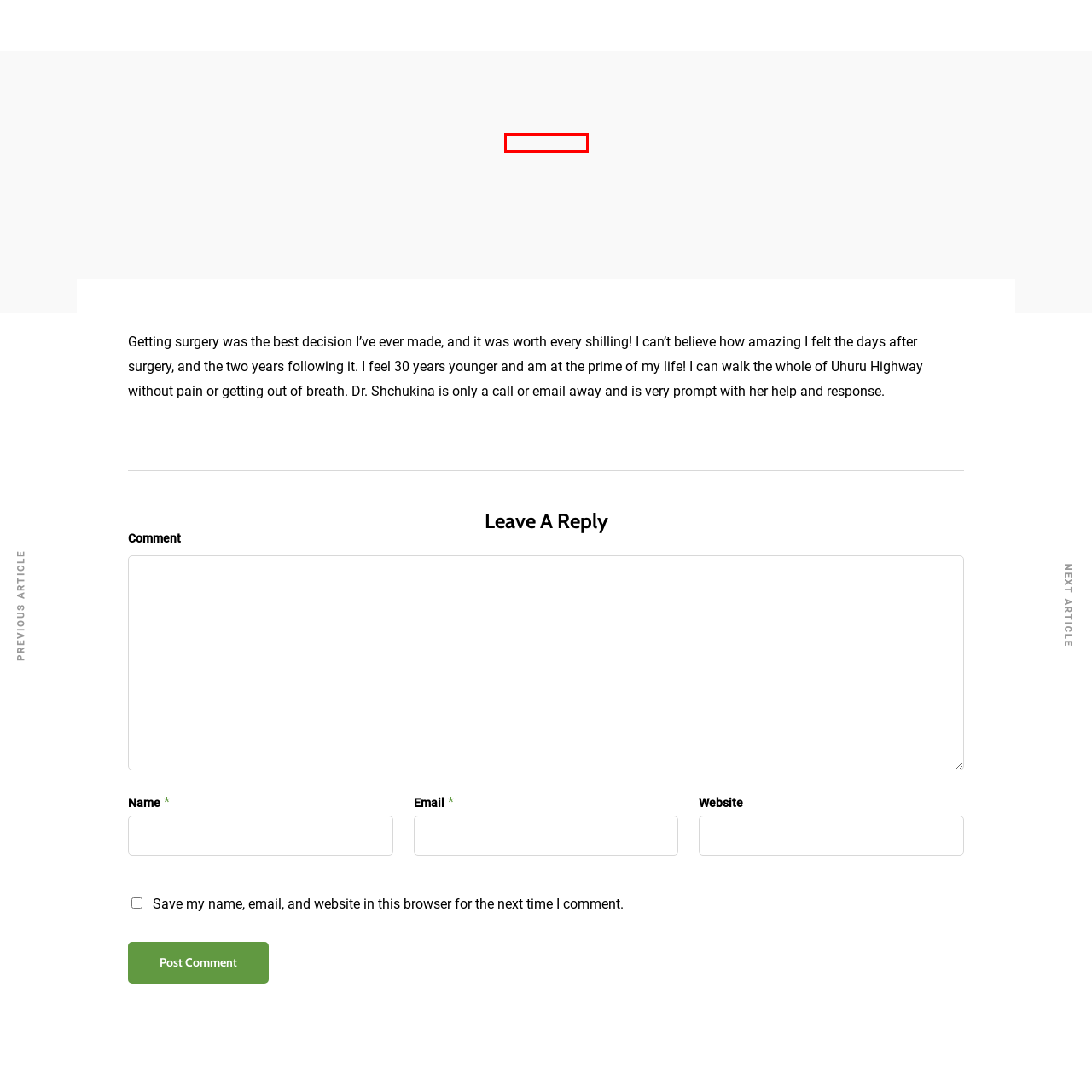You have a screenshot showing a webpage with a red bounding box around a UI element. Choose the webpage description that best matches the new page after clicking the highlighted element. Here are the options:
A. Nairobi Bariatric Center | NBC Blog
B. Mrs. J. Wairimu story | Nairobi Bariatric Center
C. Faqs | Nairobi Bariatric Center
D. Mr. K. Bangit Story | Nairobi Bariatric Center
E. BMI Calculator | Nairobi Bariatric Center
F. Testimonials | Nairobi Bariatric Center
G. Nairobi Bariatric Center | Weight Loss Clinic Kenya
H. Gastric Sleeve | Nairobi Bariatric Center

H